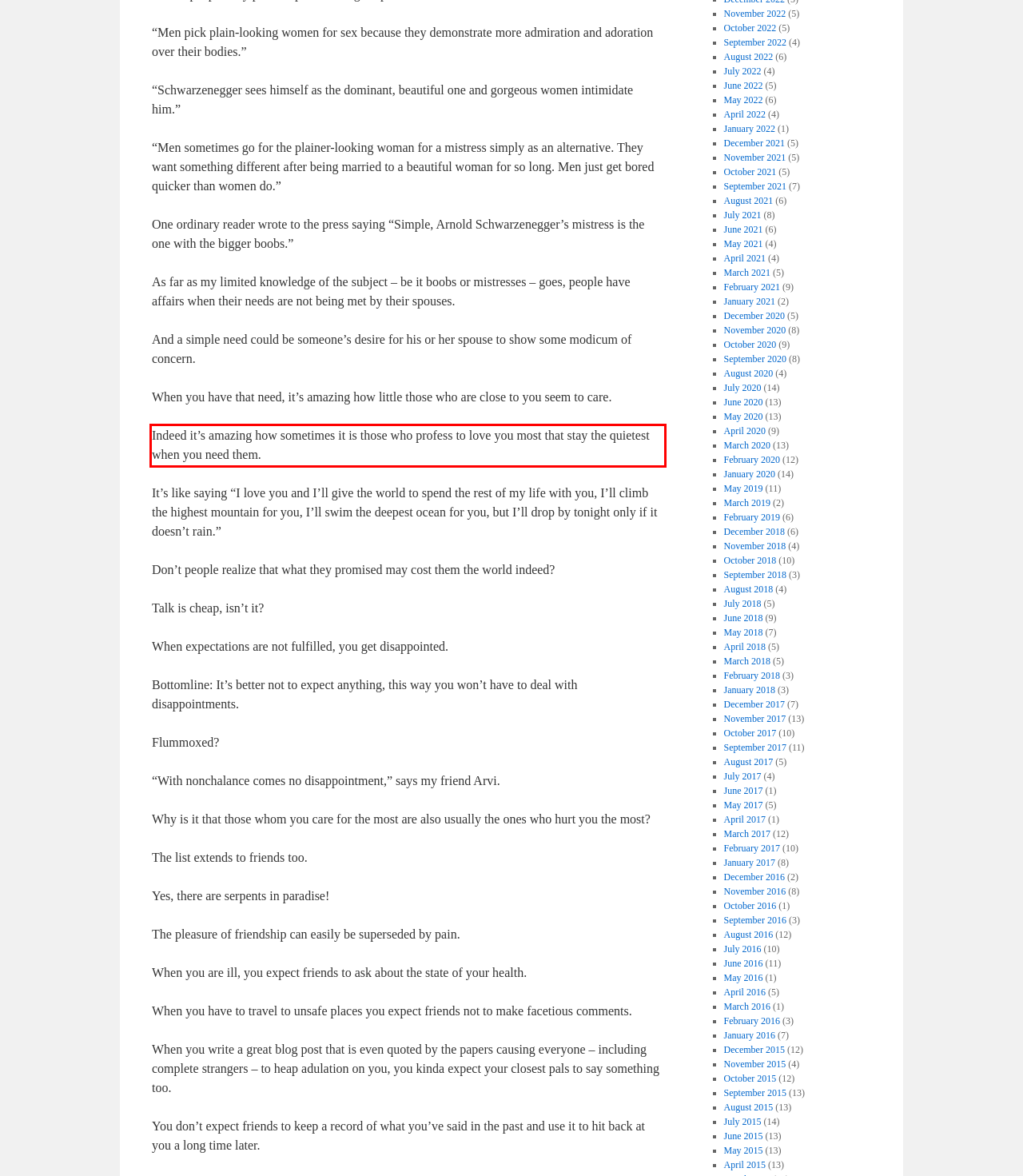Review the screenshot of the webpage and recognize the text inside the red rectangle bounding box. Provide the extracted text content.

Indeed it’s amazing how sometimes it is those who profess to love you most that stay the quietest when you need them.